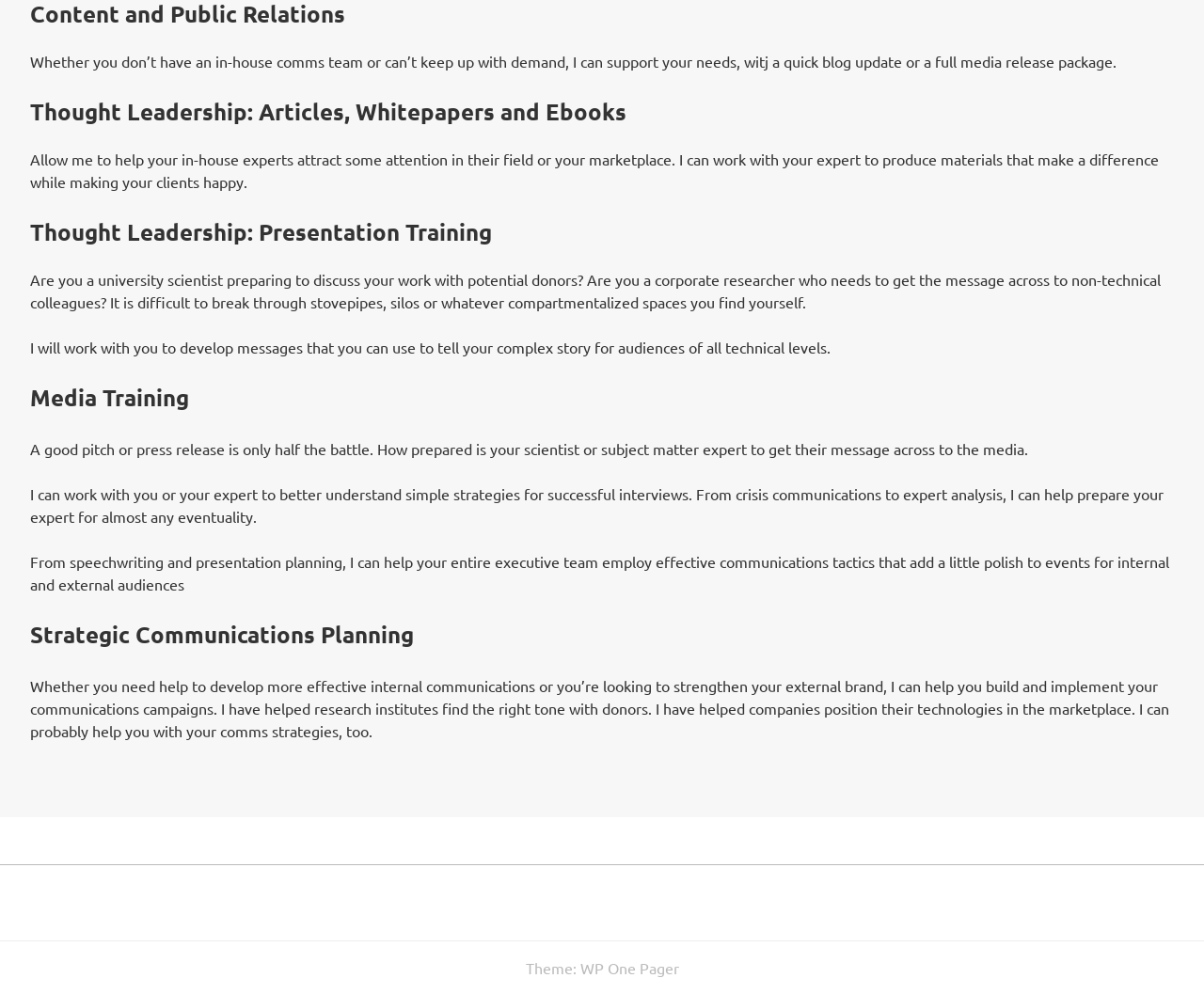Please provide the bounding box coordinate of the region that matches the element description: WP One Pager. Coordinates should be in the format (top-left x, top-left y, bottom-right x, bottom-right y) and all values should be between 0 and 1.

[0.482, 0.964, 0.564, 0.983]